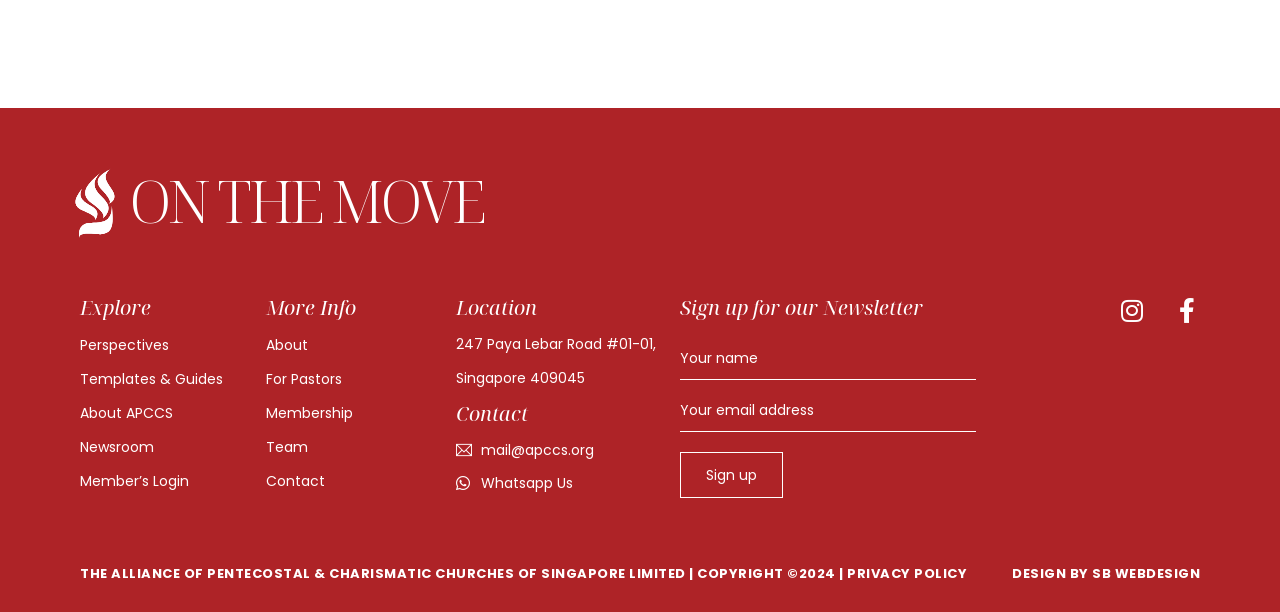Please respond to the question with a concise word or phrase:
What social media platforms does APCCS have?

Instagram and Facebook